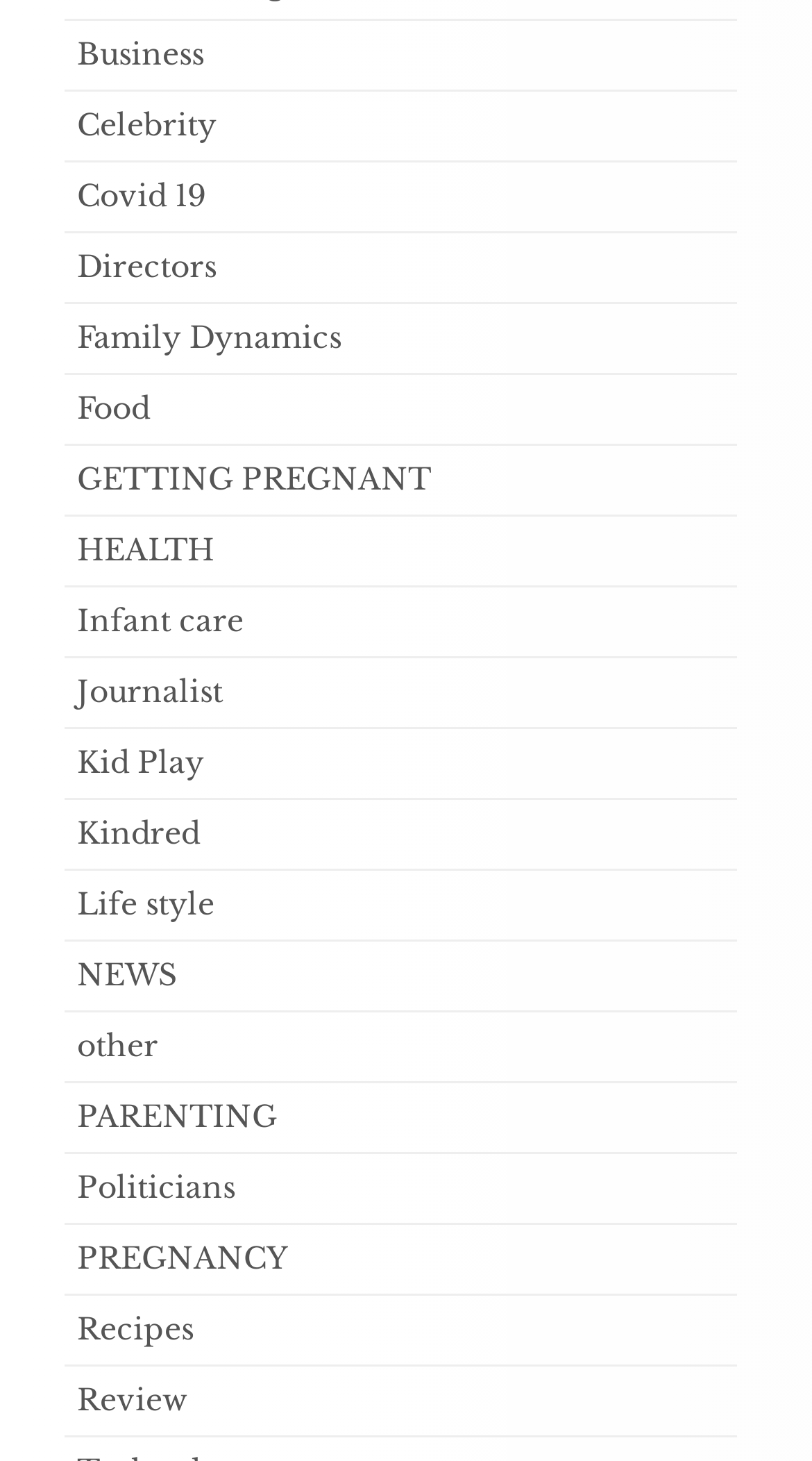Can you provide the bounding box coordinates for the element that should be clicked to implement the instruction: "Click on Business"?

[0.095, 0.024, 0.251, 0.049]